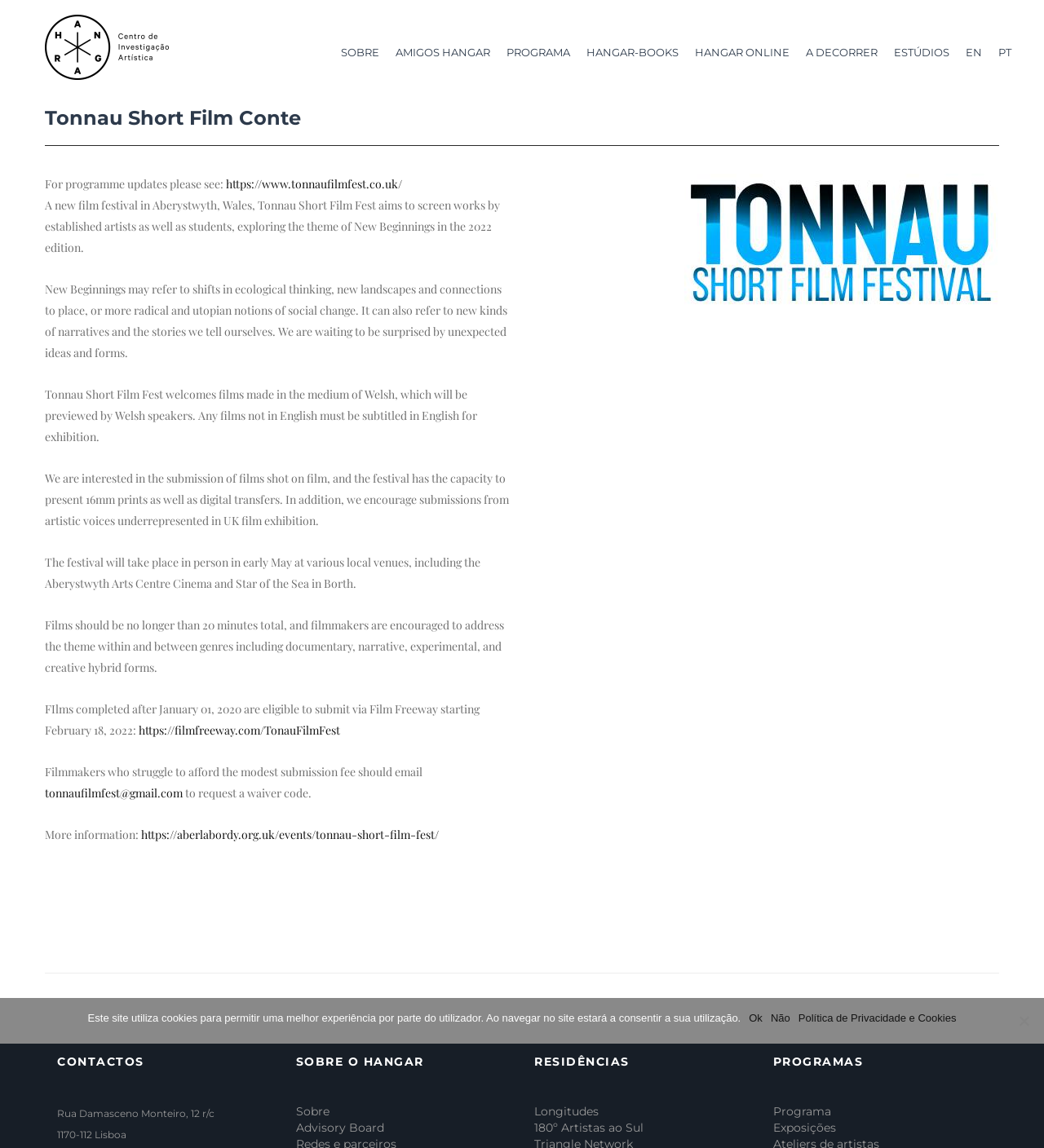Identify the bounding box coordinates for the UI element mentioned here: "Programa". Provide the coordinates as four float values between 0 and 1, i.e., [left, top, right, bottom].

[0.485, 0.028, 0.546, 0.063]